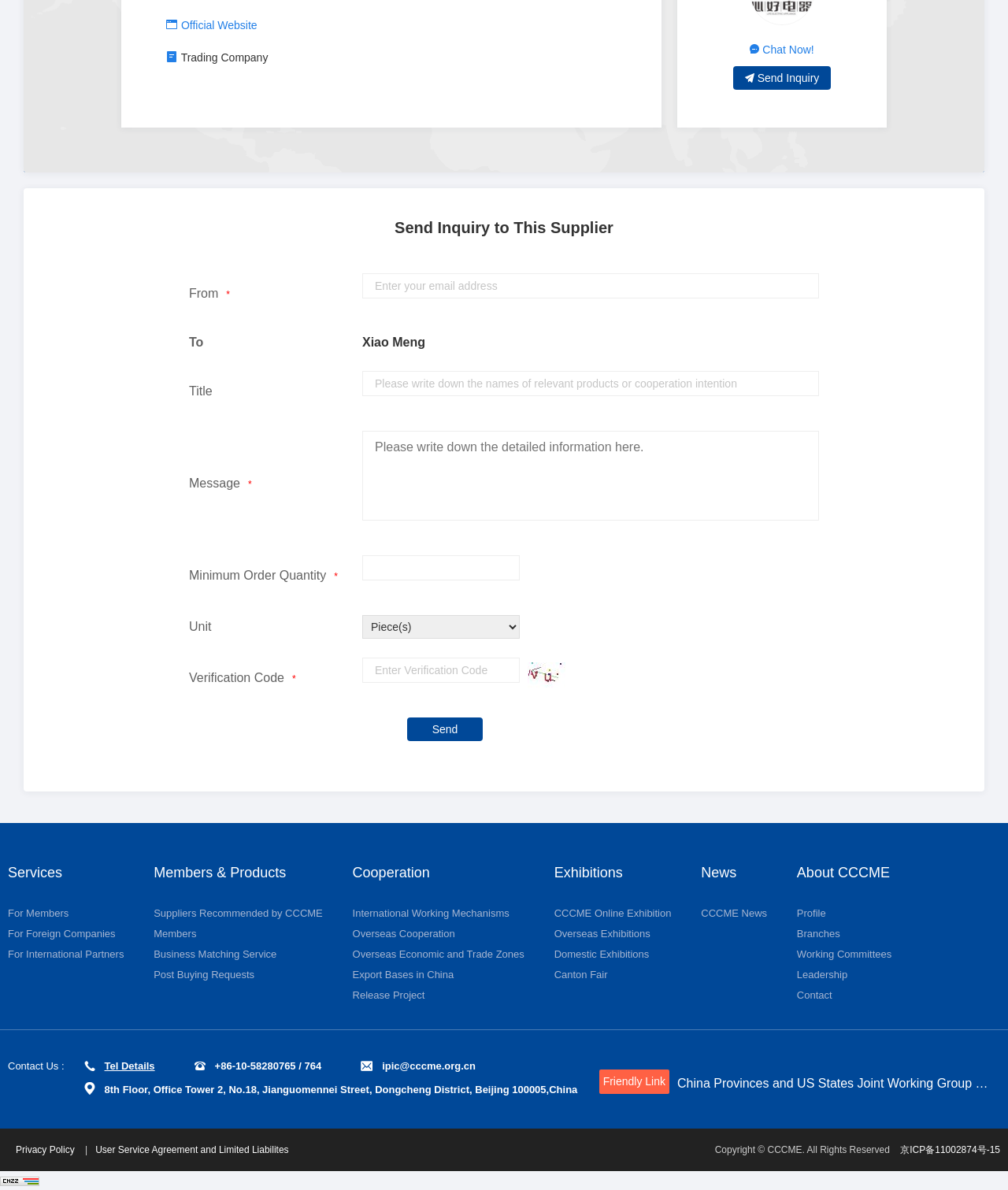Pinpoint the bounding box coordinates of the element you need to click to execute the following instruction: "Follow on Google News". The bounding box should be represented by four float numbers between 0 and 1, in the format [left, top, right, bottom].

None